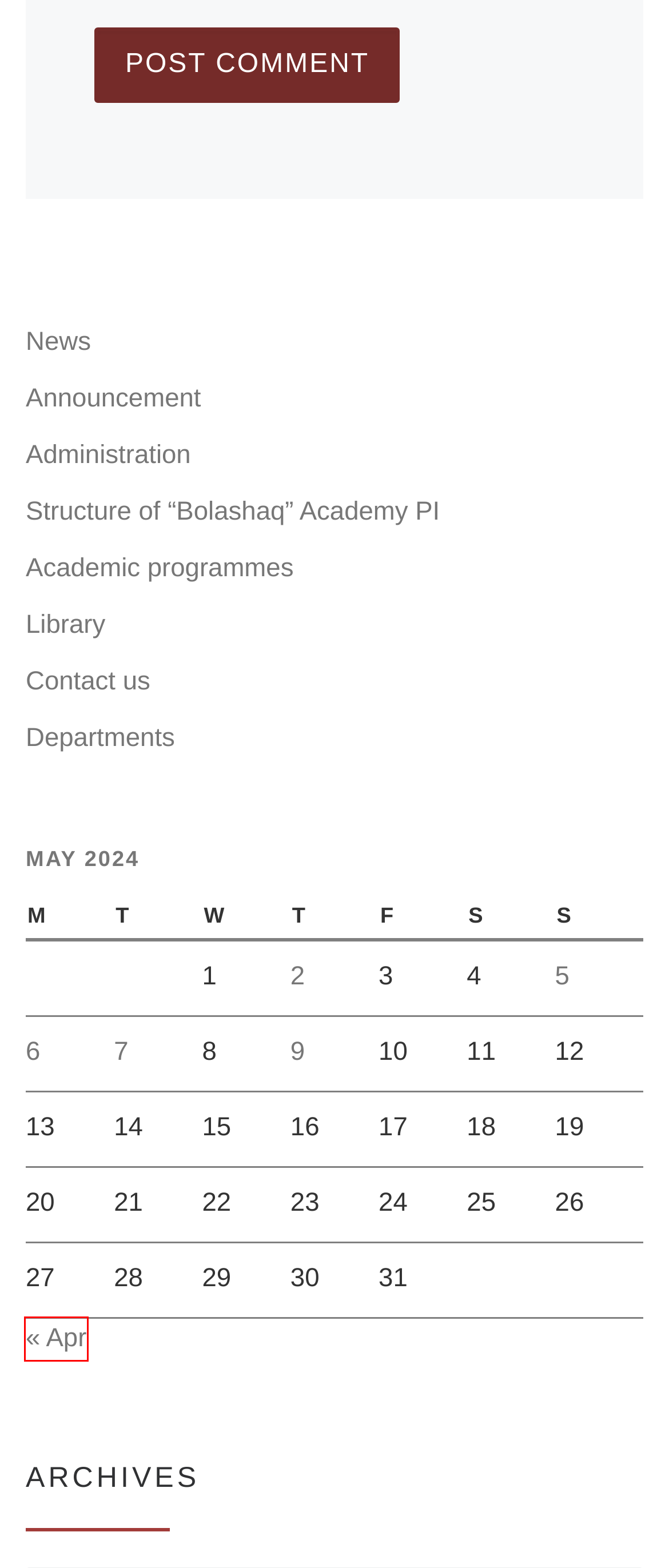Observe the webpage screenshot and focus on the red bounding box surrounding a UI element. Choose the most appropriate webpage description that corresponds to the new webpage after clicking the element in the bounding box. Here are the candidates:
A. Departments – Академия "Bolashaq"
B. 06.05.2024 – Академия "Bolashaq"
C. April 2024 – Академия "Bolashaq"
D. Contact us – Академия "Bolashaq"
E. 07.05.2024 – Академия "Bolashaq"
F. 09.05.2024 – Академия "Bolashaq"
G. 02.05.2024 – Академия "Bolashaq"
H. Academic programmes – Академия "Bolashaq"

C